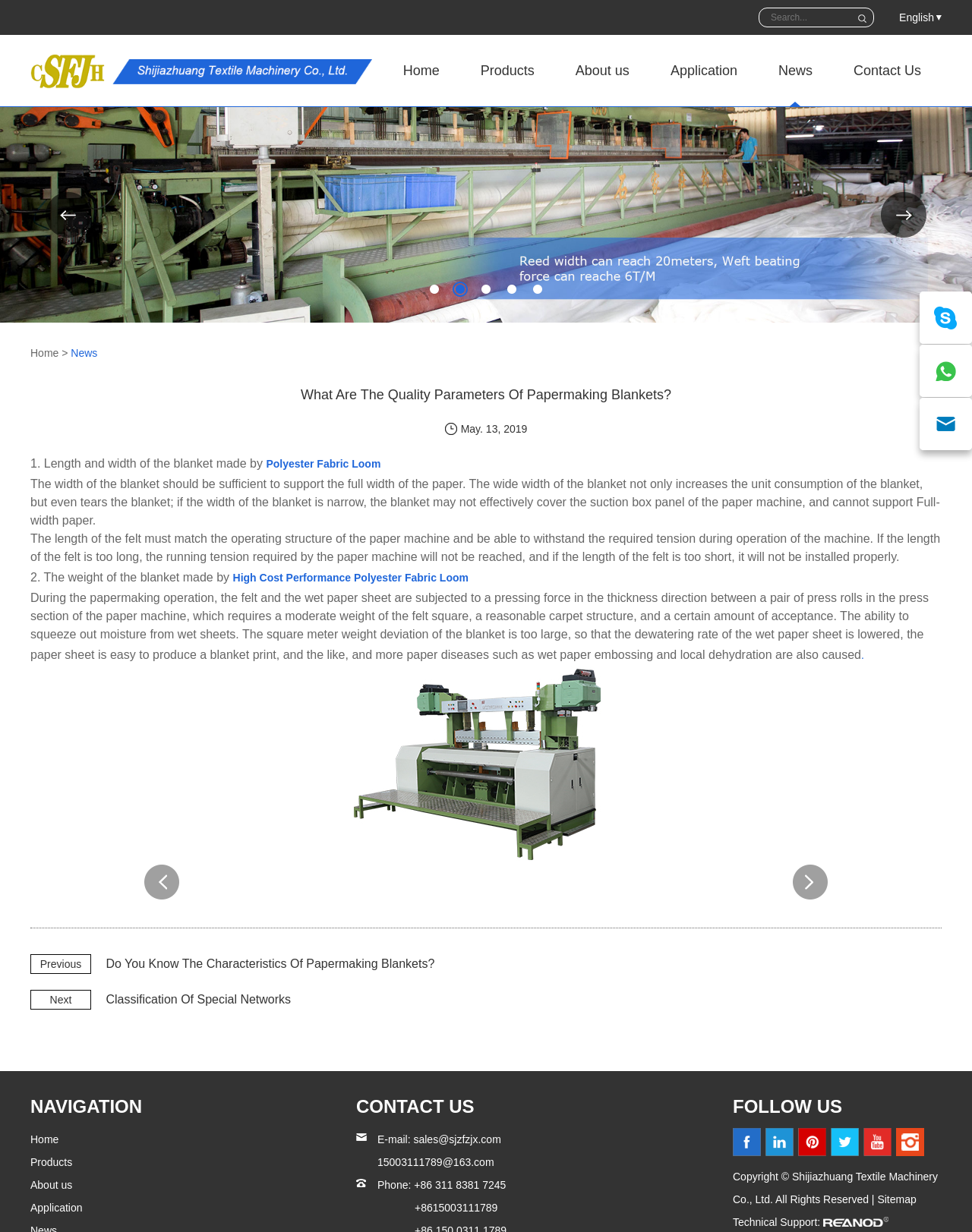Identify the bounding box coordinates of the region that should be clicked to execute the following instruction: "View news".

[0.78, 0.028, 0.857, 0.086]